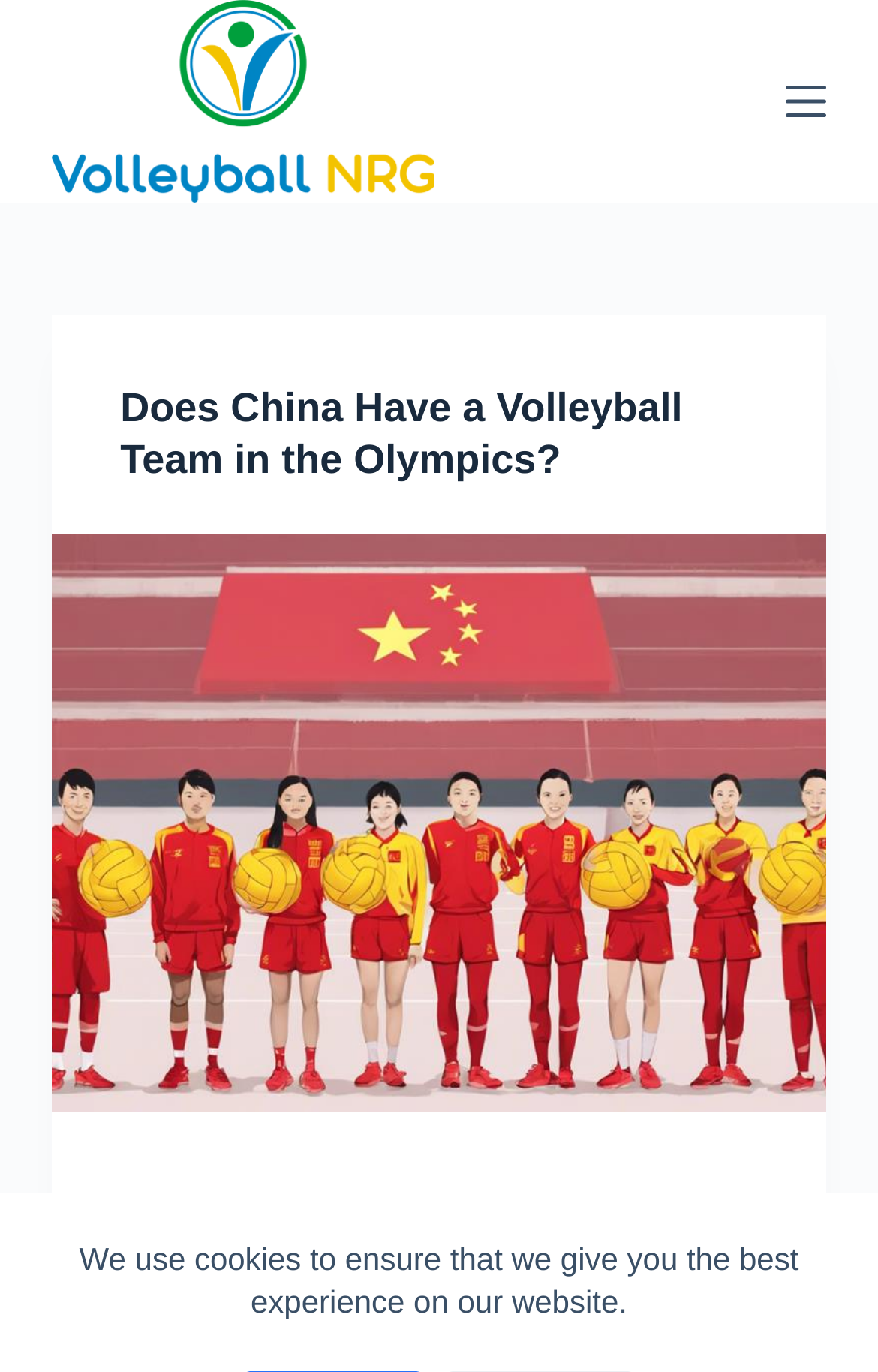What is the website's main content area?
Please provide a detailed and thorough answer to the question.

The main content area of the website is an article, which is indicated by the presence of a heading and an image, and it appears to be the primary focus of the webpage.